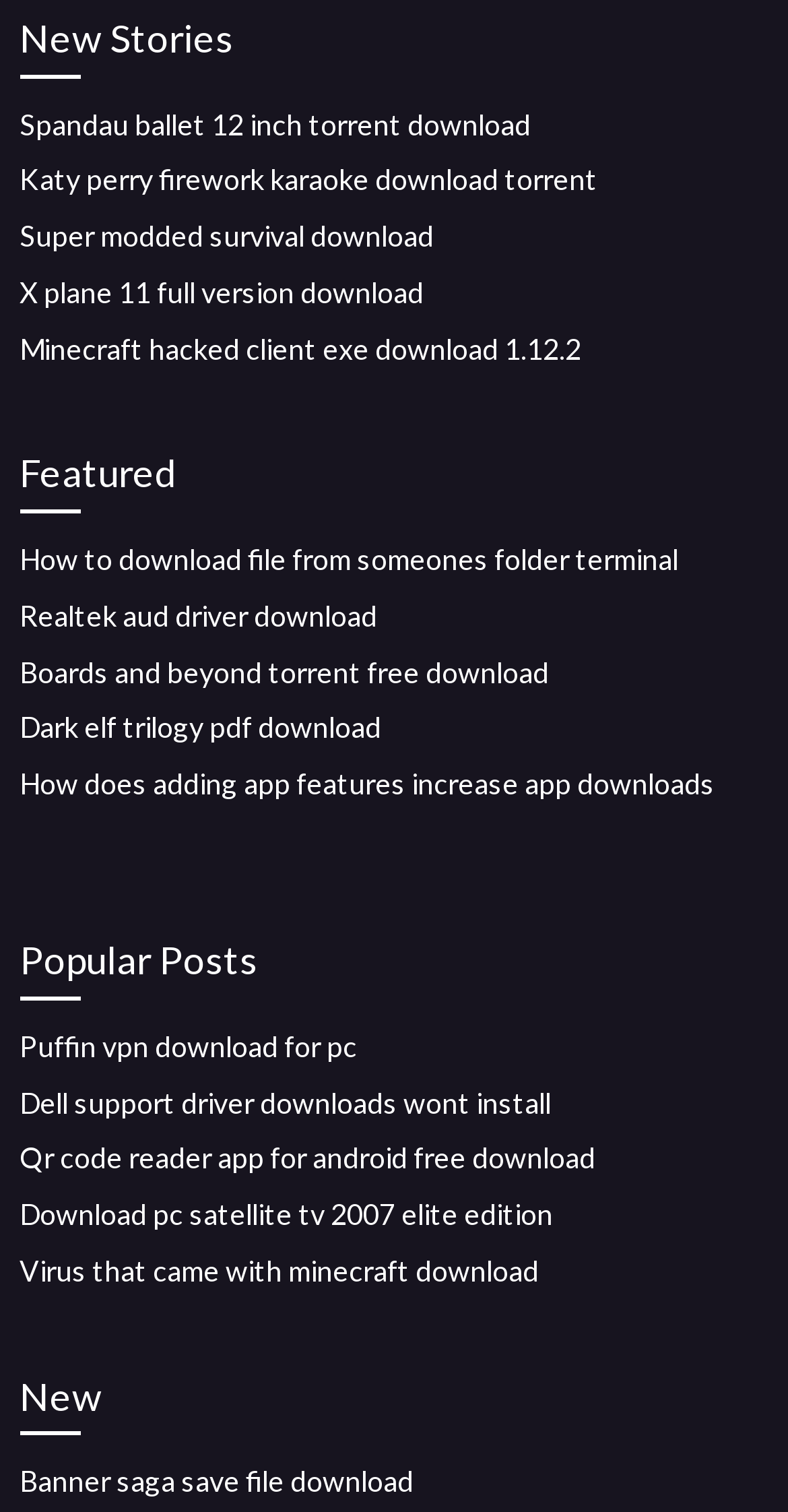Locate and provide the bounding box coordinates for the HTML element that matches this description: "Realtek aud driver download".

[0.025, 0.396, 0.479, 0.418]